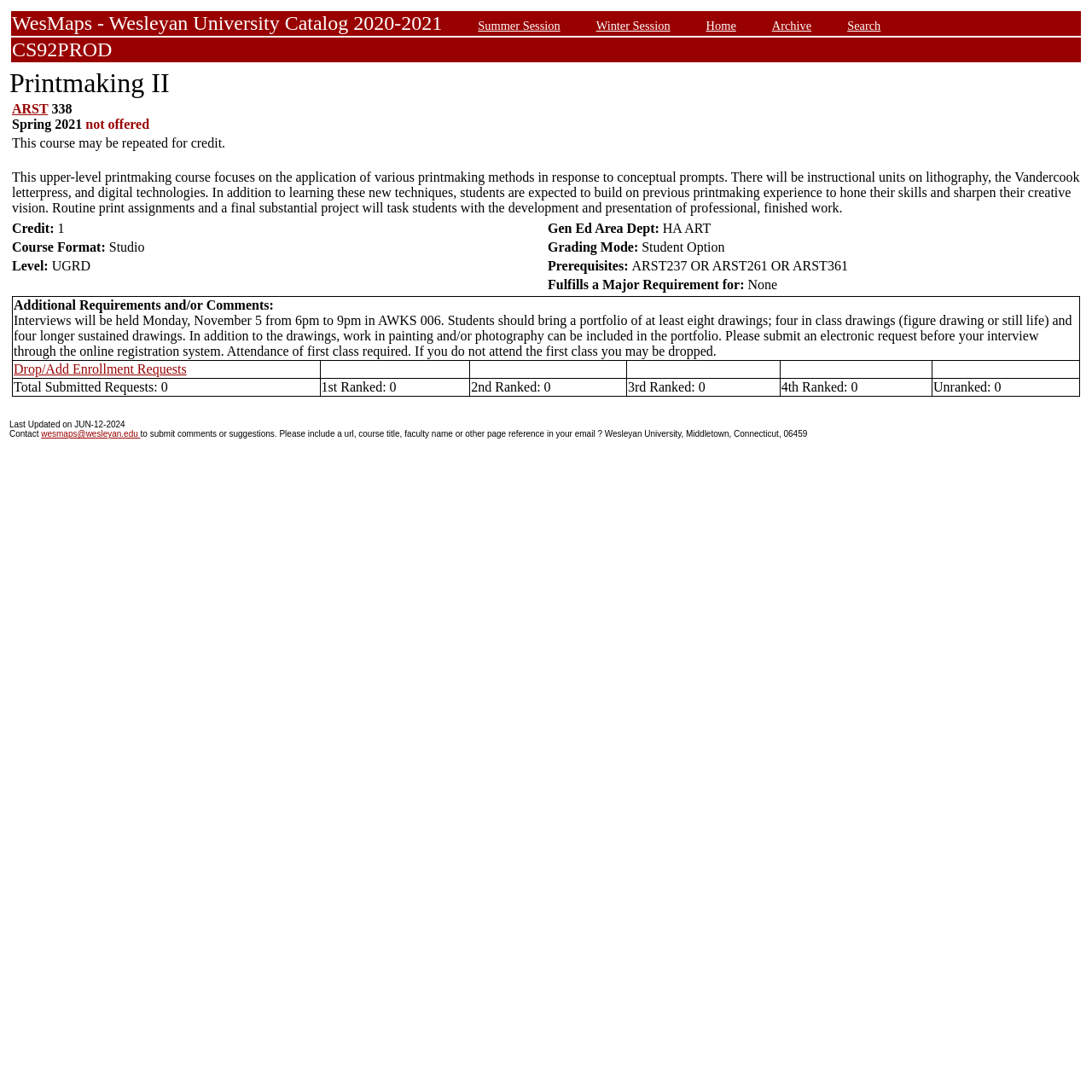Based on the image, give a detailed response to the question: What is the format of the course?

The format of the course can be found in the table cell with the text 'Course Format: Studio'. The format of the course is Studio.